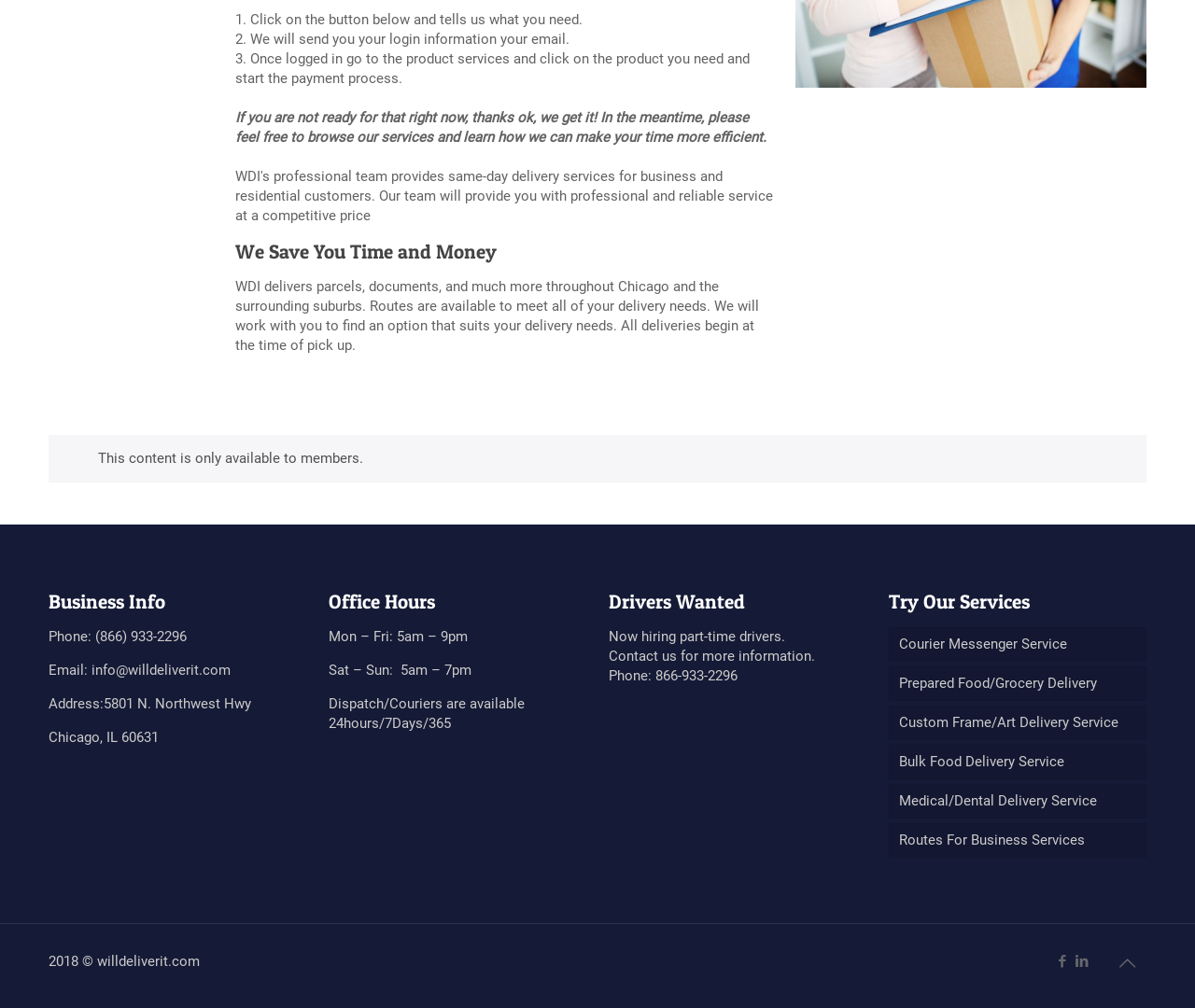Provide the bounding box coordinates of the HTML element this sentence describes: "Courier Messenger Service". The bounding box coordinates consist of four float numbers between 0 and 1, i.e., [left, top, right, bottom].

[0.744, 0.622, 0.959, 0.656]